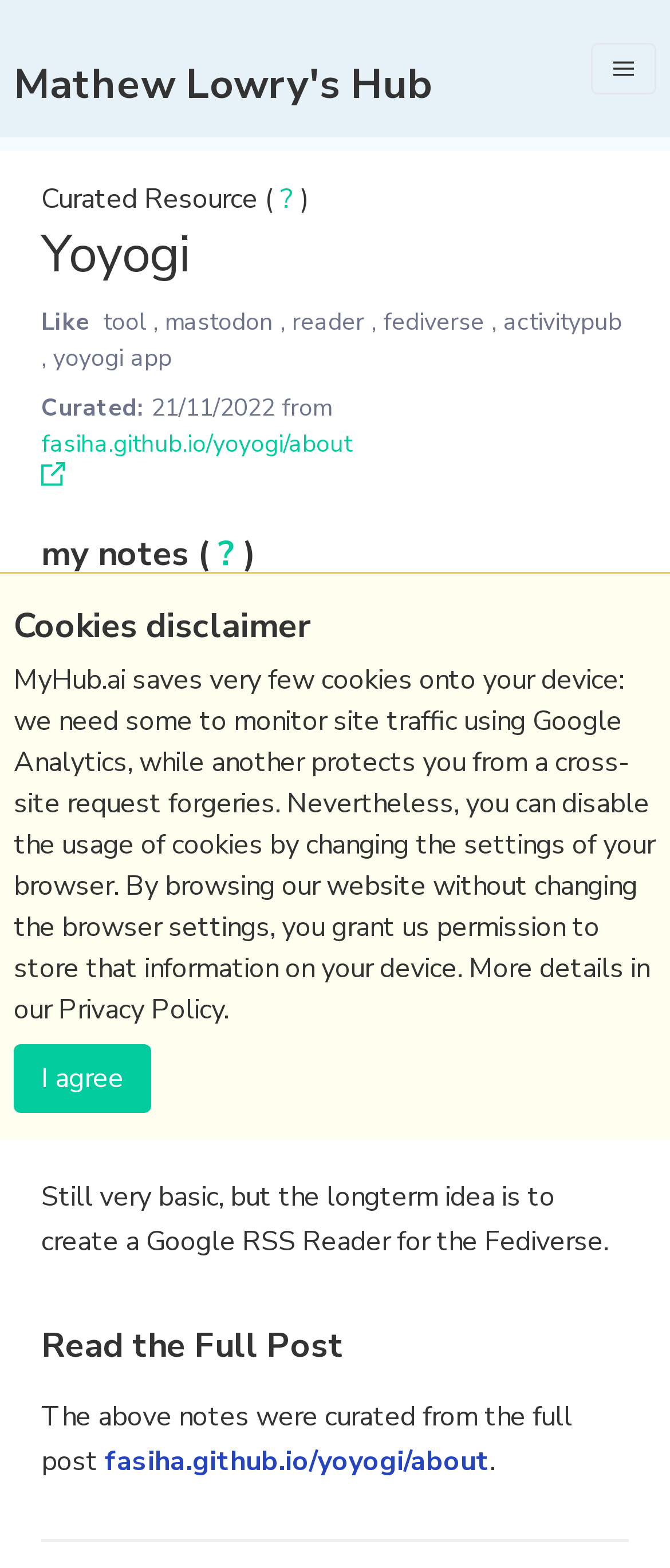Provide the bounding box coordinates for the area that should be clicked to complete the instruction: "Click Mathew Lowry's Hub".

[0.021, 0.034, 0.646, 0.073]